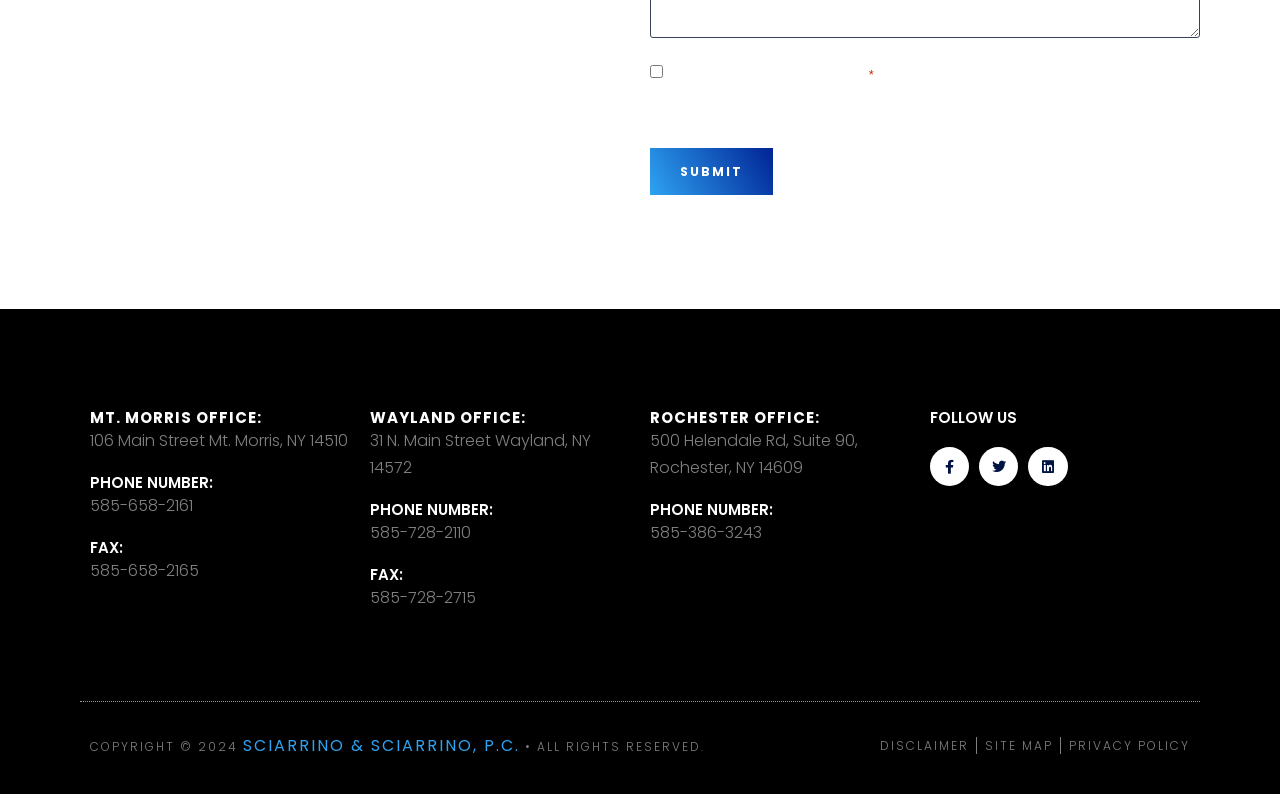Provide a one-word or short-phrase response to the question:
What is the phone number of the MT. MORRIS OFFICE?

585-658-2161